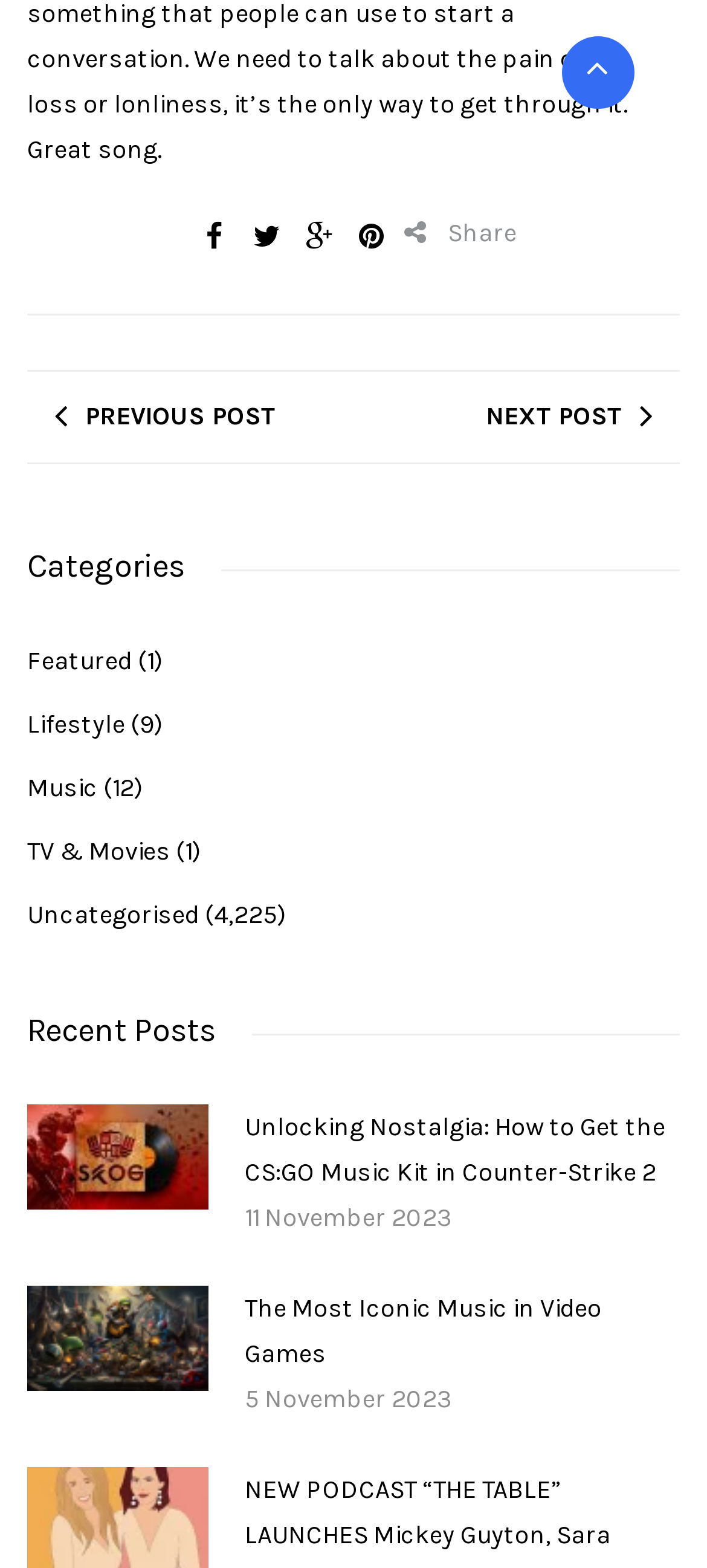What is the date of the second recent post? Please answer the question using a single word or phrase based on the image.

5 November 2023